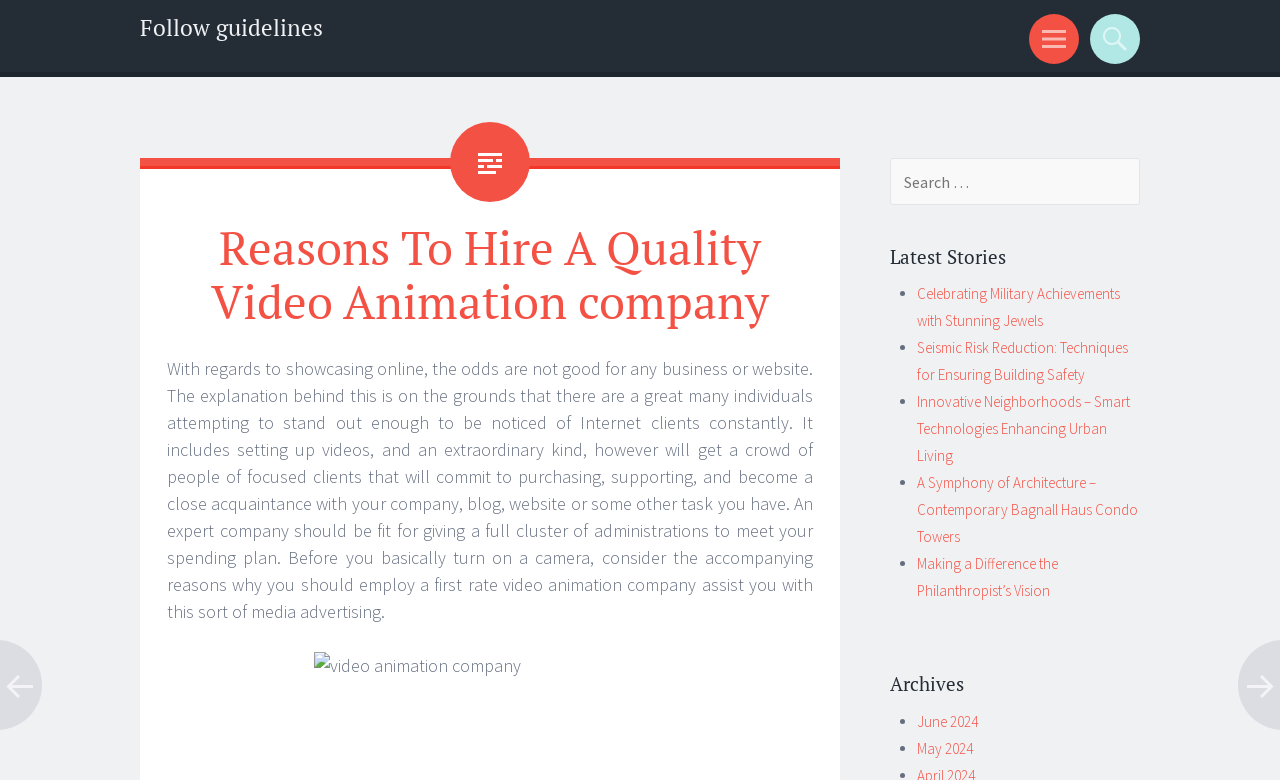Describe every aspect of the webpage comprehensively.

The webpage appears to be a blog or article page focused on video animation companies. At the top, there is a heading "Follow guidelines" which is also a link. To the right of this heading, there are two generic elements, "Menu" and "Search", which are likely navigation elements.

Below the heading, there is a main content area that starts with a header "Reasons To Hire A Quality Video Animation company". This is followed by a block of text that discusses the importance of video animation in online marketing and the benefits of hiring a professional company.

To the right of the main content area, there is a search box with a label "Search for:". Below the search box, there is a heading "Latest Stories" followed by a list of five article links, each with a bullet point marker. The article titles include "Celebrating Military Achievements with Stunning Jewels", "Seismic Risk Reduction: Techniques for Ensuring Building Safety", and others.

At the bottom of the page, there is a heading "Archives" followed by a list of two links, "June 2024" and "May 2024", which are likely archive links for past articles.